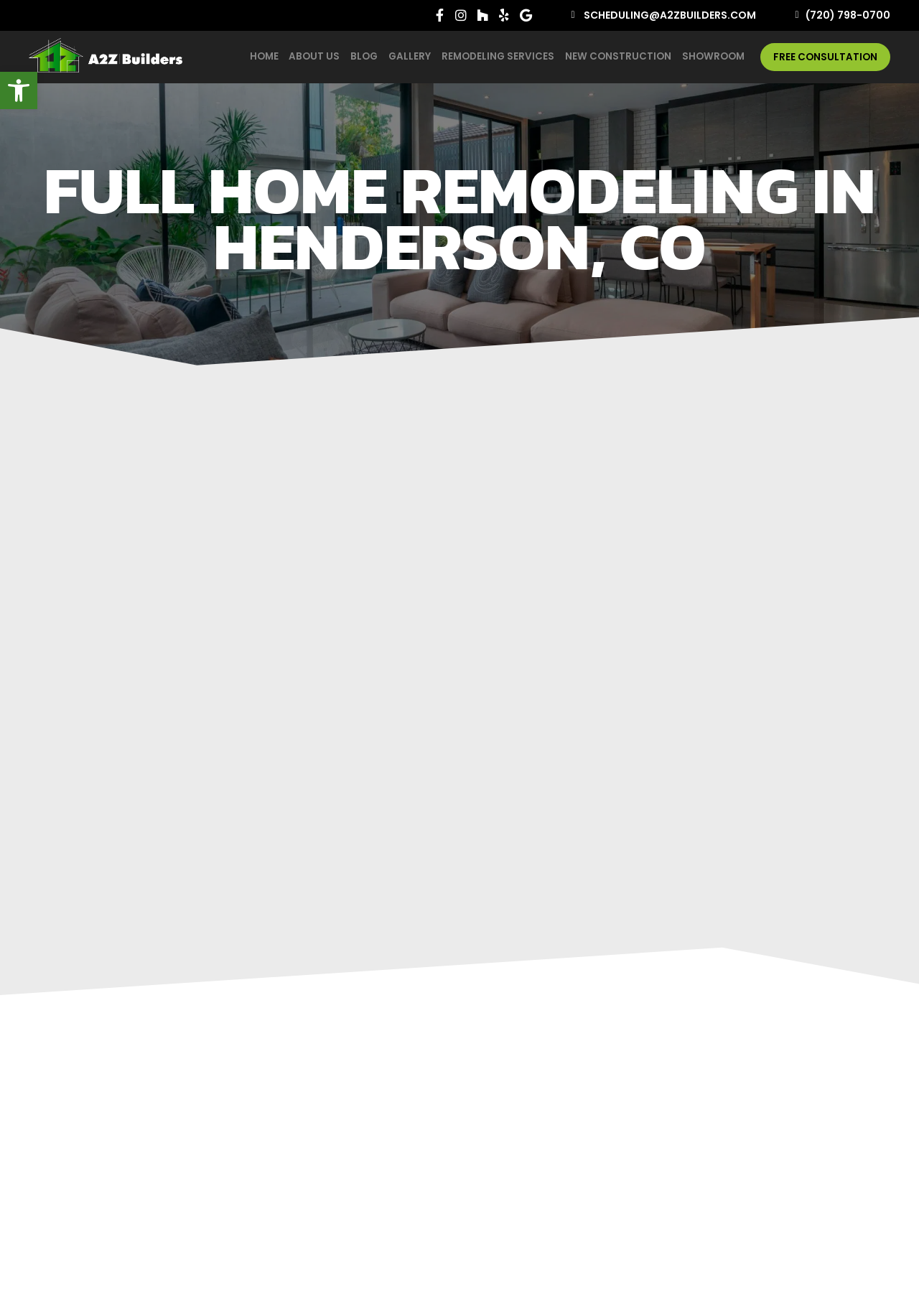Please identify the bounding box coordinates for the region that you need to click to follow this instruction: "View the GALLERY".

[0.423, 0.033, 0.469, 0.054]